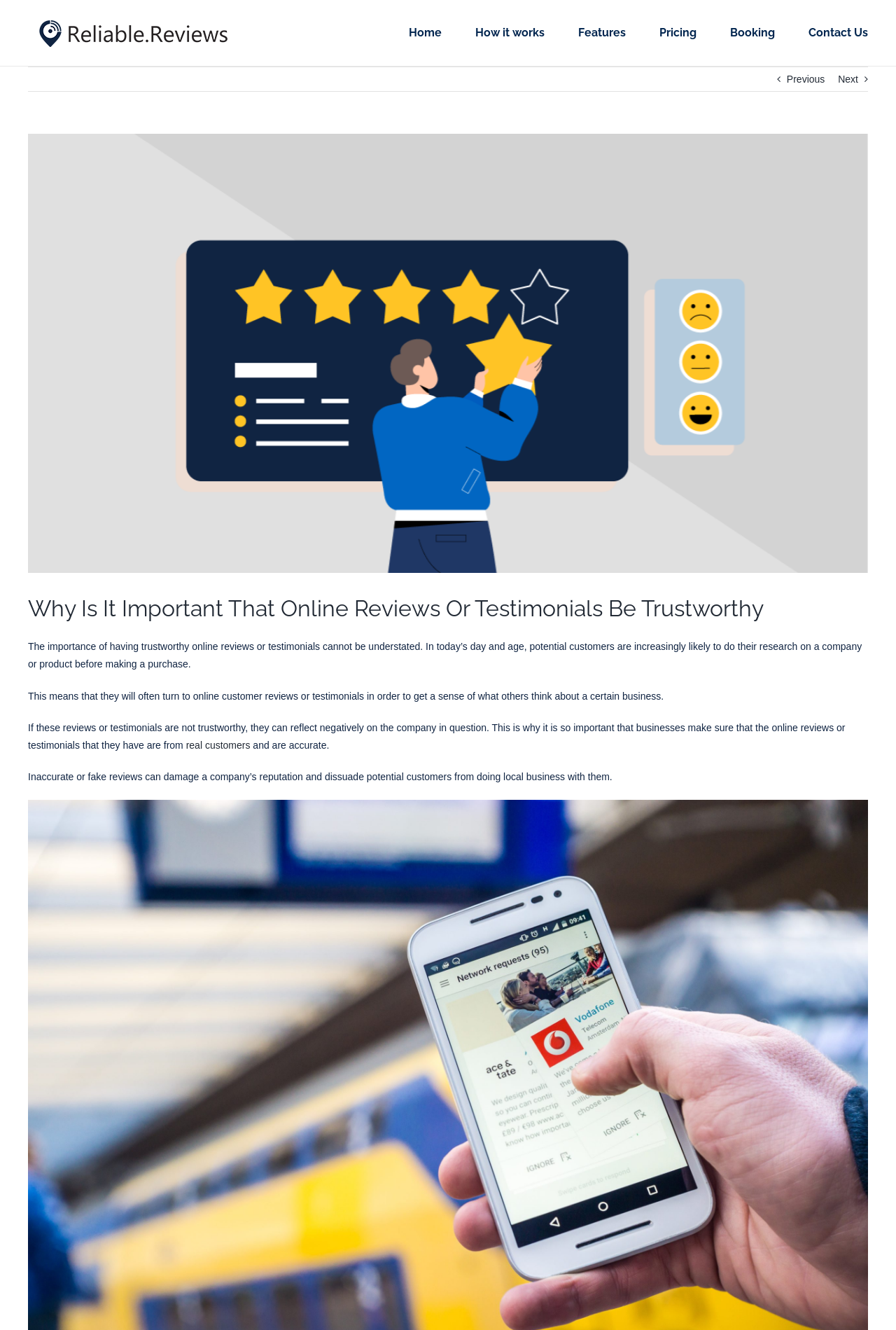Describe all visible elements and their arrangement on the webpage.

The webpage is about the importance of trustworthy online reviews or testimonials. At the top left corner, there is a logo of "Reliable Reviews" accompanied by a navigation menu with links to "Home", "How it works", "Features", "Pricing", "Booking", and "Contact Us". Below the navigation menu, there are two links for pagination, "Previous" and "Next".

On the main content area, there is a large image related to online reviews, with a link to view a larger version of the image. Above the image, there is a heading that reads "Why Is It Important That Online Reviews Or Testimonials Be Trustworthy". Below the image, there are four paragraphs of text that discuss the importance of trustworthy online reviews, how they can impact a company's reputation, and the need for accuracy.

There is a link to "real customers" within the third paragraph, and the text surrounding it explains the importance of reviews coming from actual customers. At the bottom right corner of the page, there is a link to "Go to Top", allowing users to quickly navigate back to the top of the page.